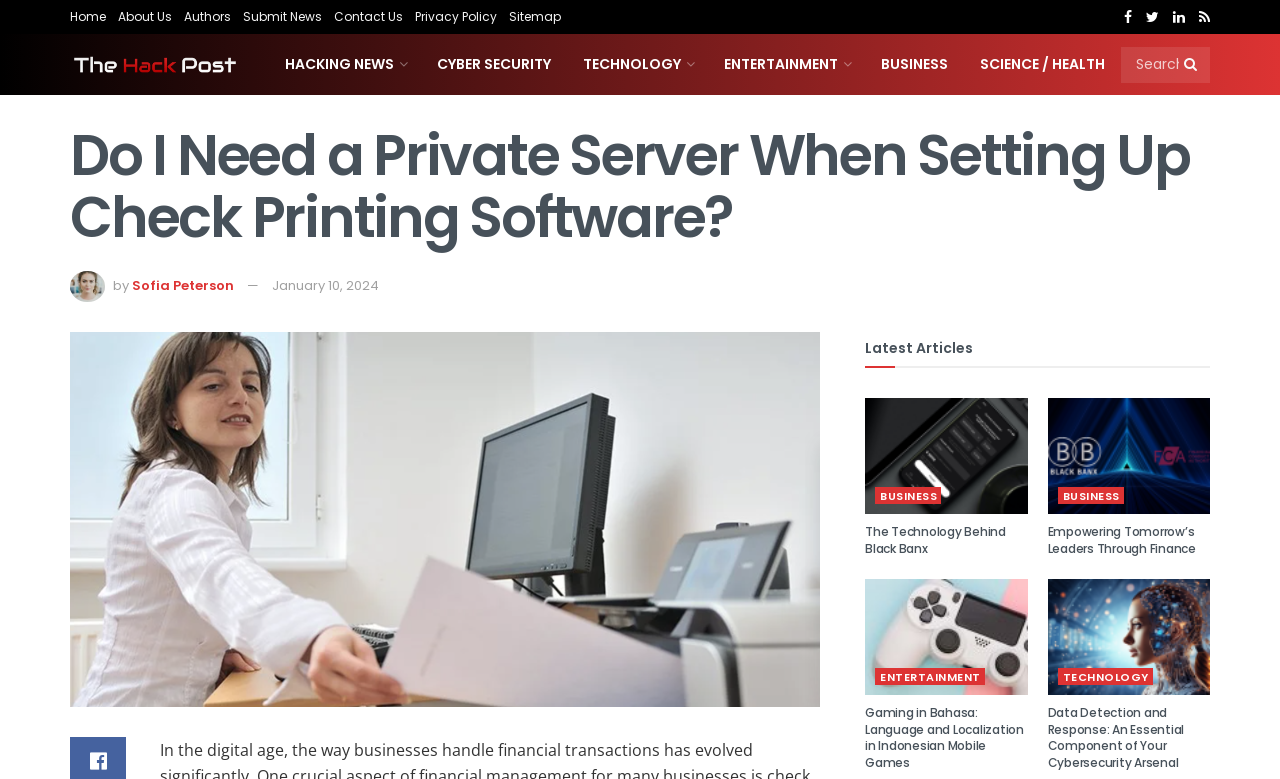Generate a comprehensive caption for the webpage you are viewing.

This webpage appears to be a blog or news website, with a focus on technology, business, and entertainment. At the top, there is a navigation menu with links to "Home", "About Us", "Authors", "Submit News", "Contact Us", "Privacy Policy", and "Sitemap". Below this menu, there is a logo for "The Hack Post" with an accompanying image.

To the right of the logo, there are several category links, including "HACKING NEWS", "CYBER SECURITY", "TECHNOLOGY", "ENTERTAINMENT", "BUSINESS", and "SCIENCE / HEALTH". Next to these links, there is a search bar with a magnifying glass icon.

The main content of the page is an article titled "Do I Need a Private Server When Setting Up Check Printing Software?" written by Sofia Peterson. The article has a featured image and is accompanied by a brief description of the author and the date of publication.

Below the main article, there is a section titled "Latest Articles" which features four separate articles. Each article has a title, a brief summary, and an accompanying image. The articles are categorized under "BUSINESS", "ENTERTAINMENT", and "TECHNOLOGY", respectively.